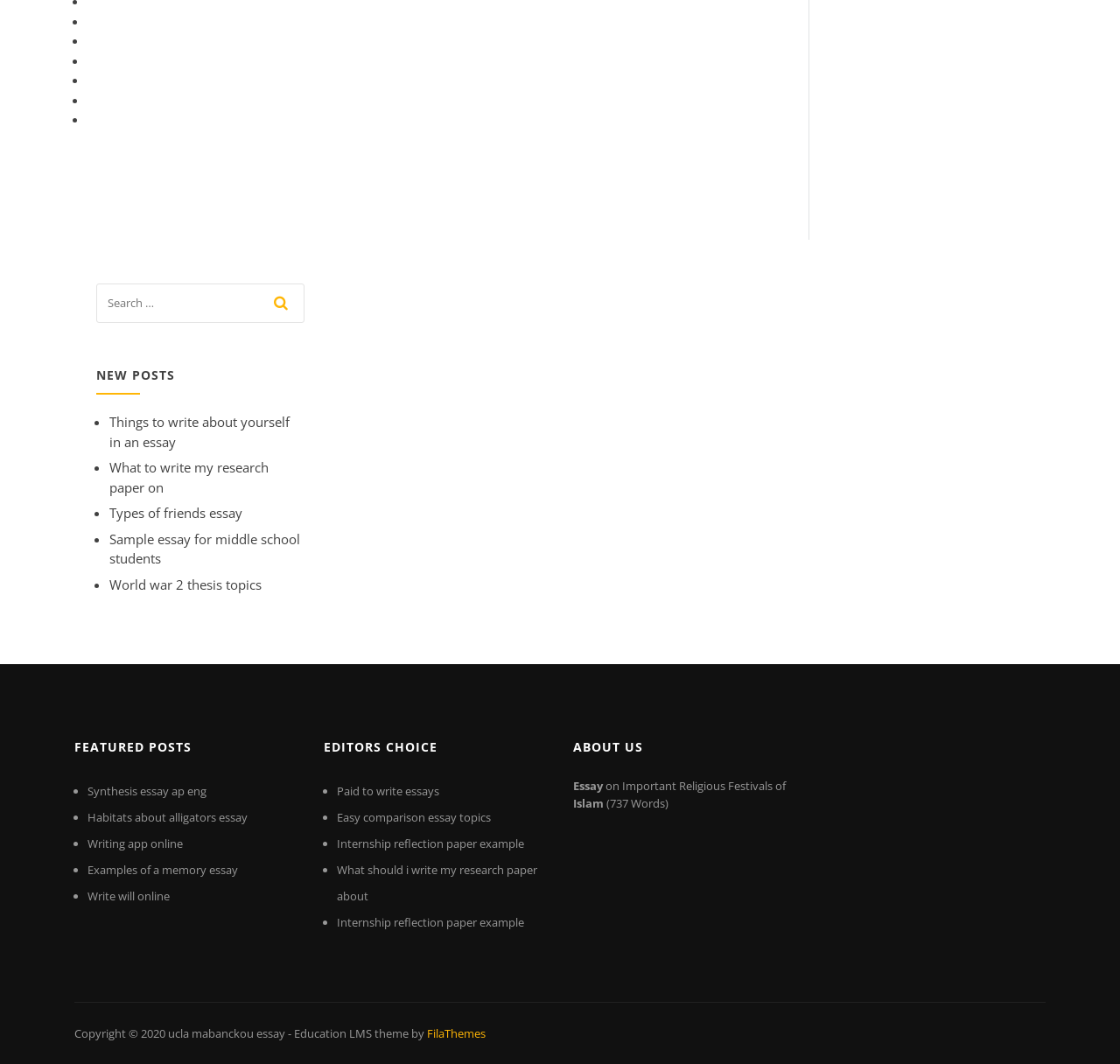What is the purpose of the textbox in the search section?
Observe the image and answer the question with a one-word or short phrase response.

To input search query